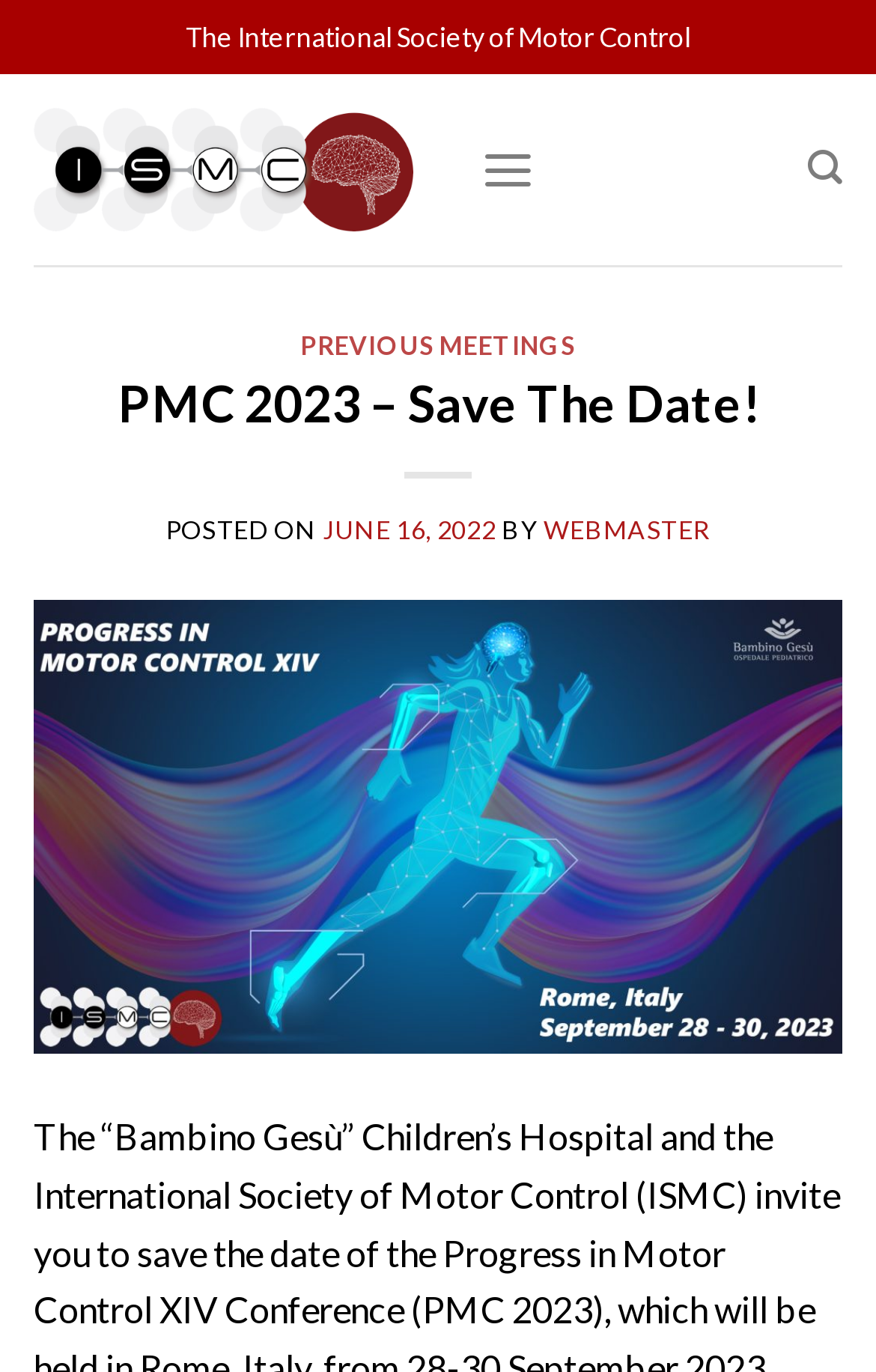Bounding box coordinates are specified in the format (top-left x, top-left y, bottom-right x, bottom-right y). All values are floating point numbers bounded between 0 and 1. Please provide the bounding box coordinate of the region this sentence describes: June 16, 2022May 9, 2024

[0.368, 0.376, 0.566, 0.397]